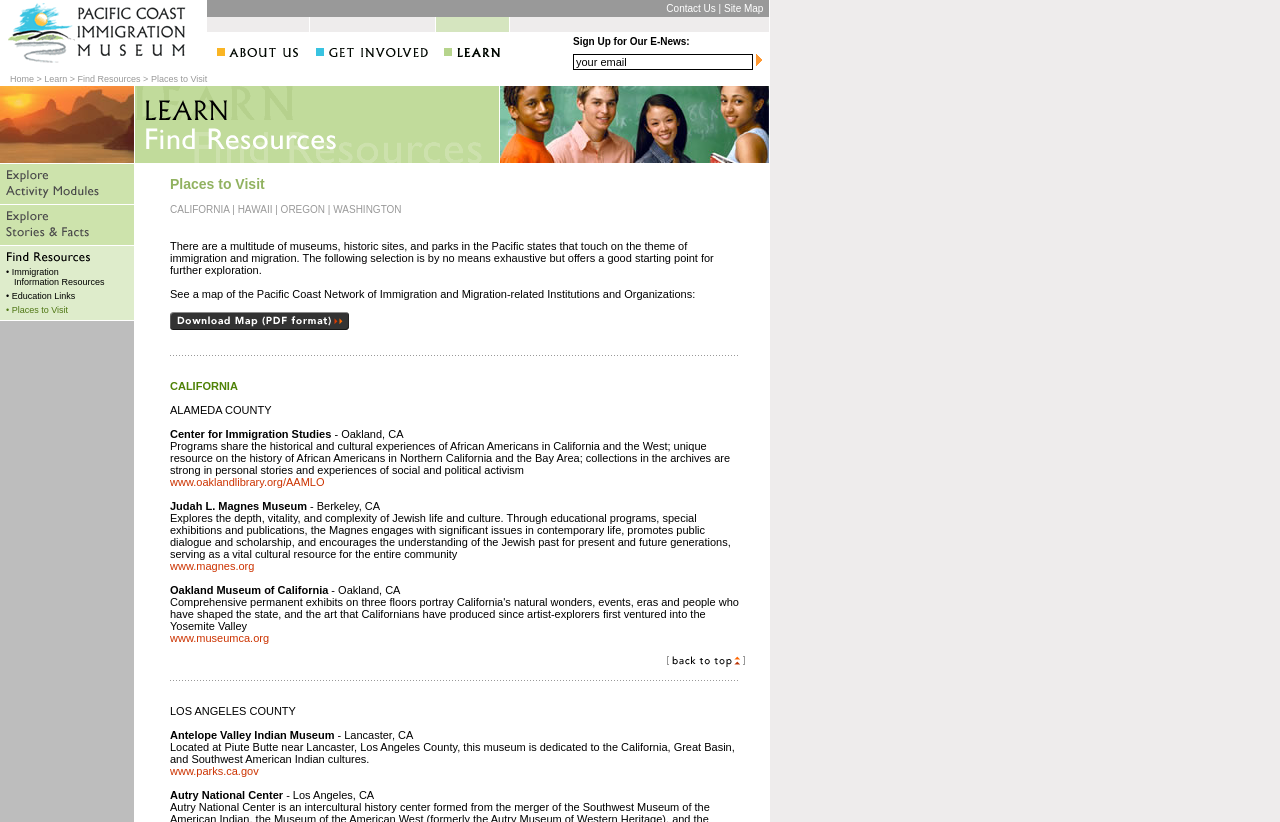Based on the provided description, "Autry National Center", find the bounding box of the corresponding UI element in the screenshot.

[0.133, 0.96, 0.221, 0.974]